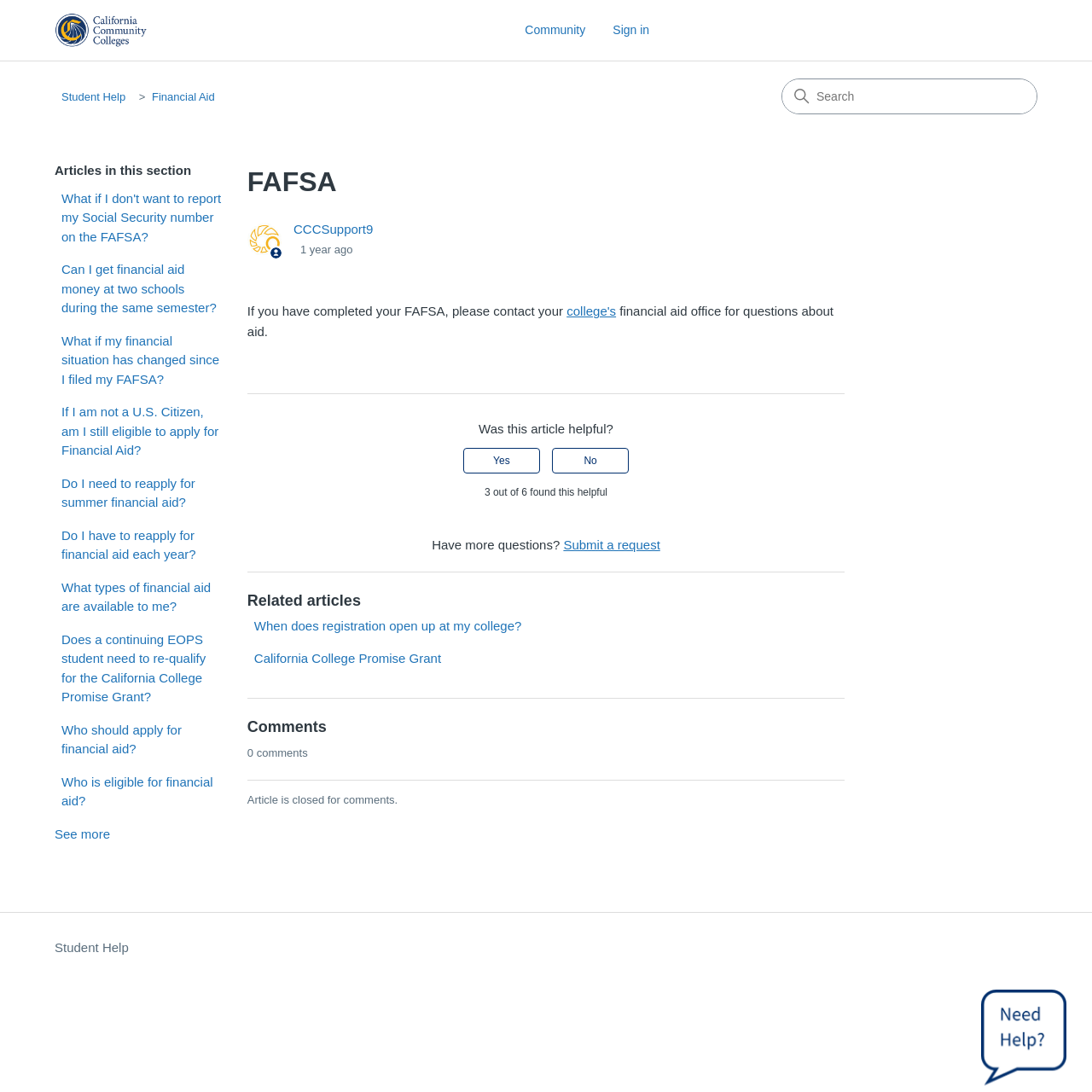Kindly determine the bounding box coordinates for the clickable area to achieve the given instruction: "Sign in".

[0.561, 0.02, 0.61, 0.036]